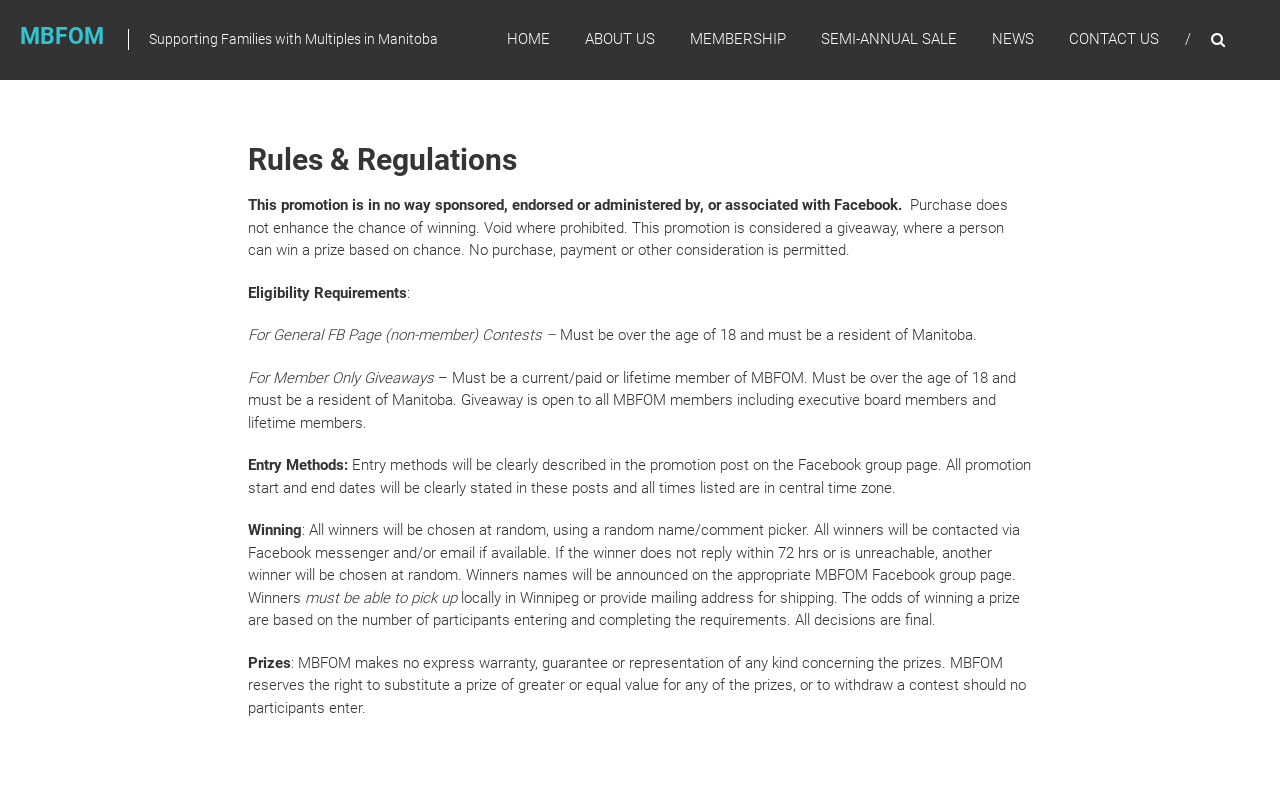What is the organization's name?
Kindly give a detailed and elaborate answer to the question.

The organization's name is mentioned in the heading 'MBFOM' at the top of the webpage, and also in the link 'MBFOM' which is likely a navigation link to the homepage.